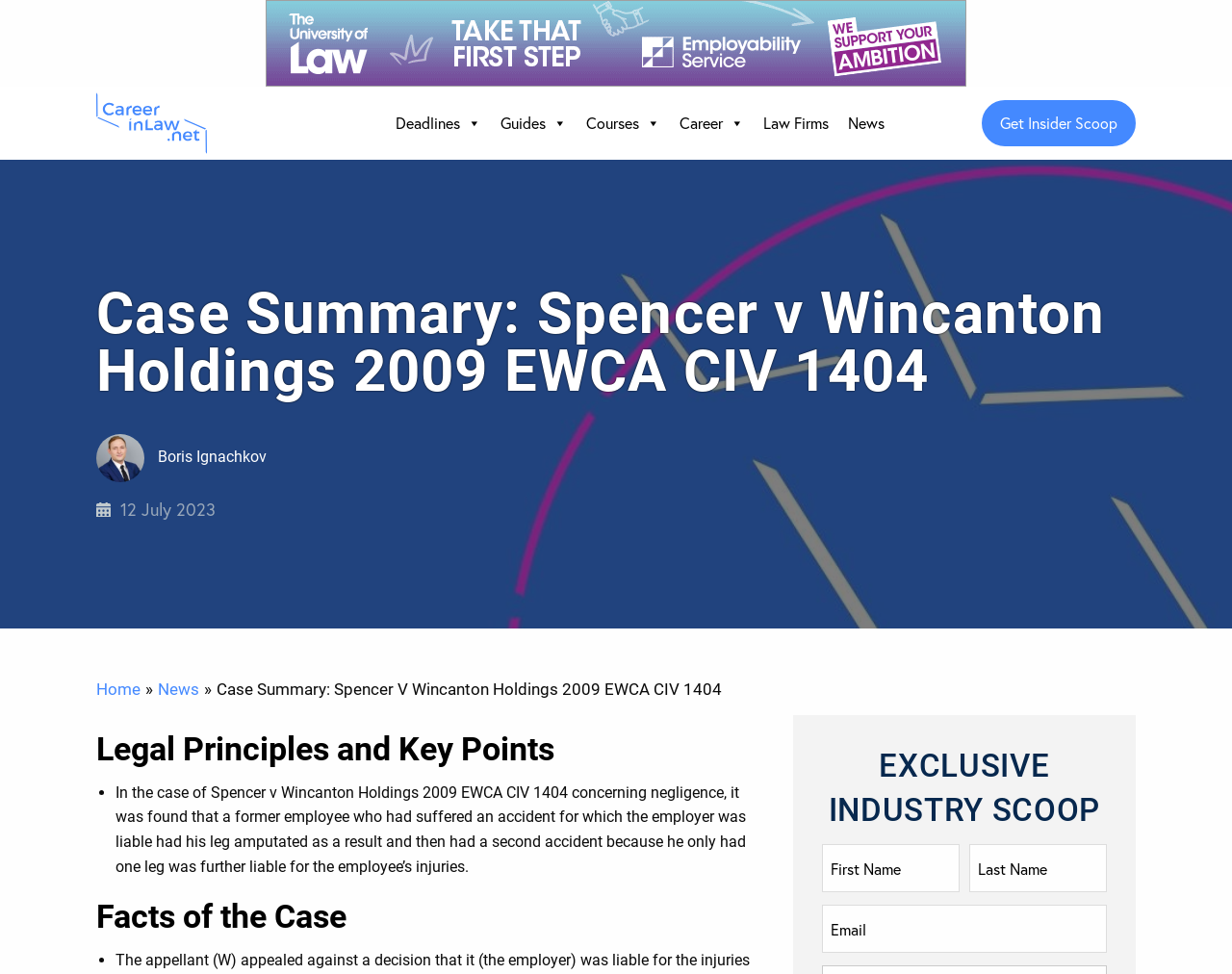Who is the author of the case summary?
Make sure to answer the question with a detailed and comprehensive explanation.

I found the answer by looking at the link 'author Boris Ignachkov' which is located below the heading 'Case Summary: Spencer v Wincanton Holdings 2009 EWCA CIV 1404'.